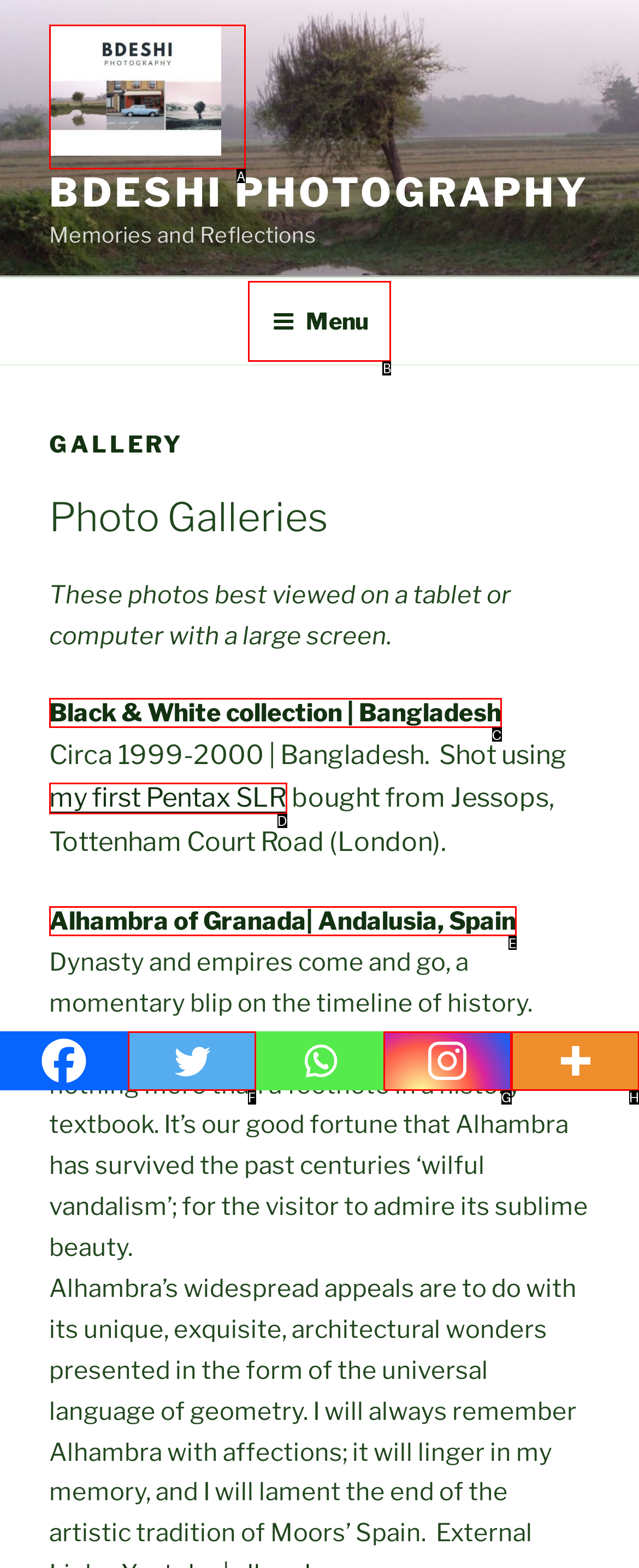To perform the task "Click on the 'Bdeshi Photography' link", which UI element's letter should you select? Provide the letter directly.

A